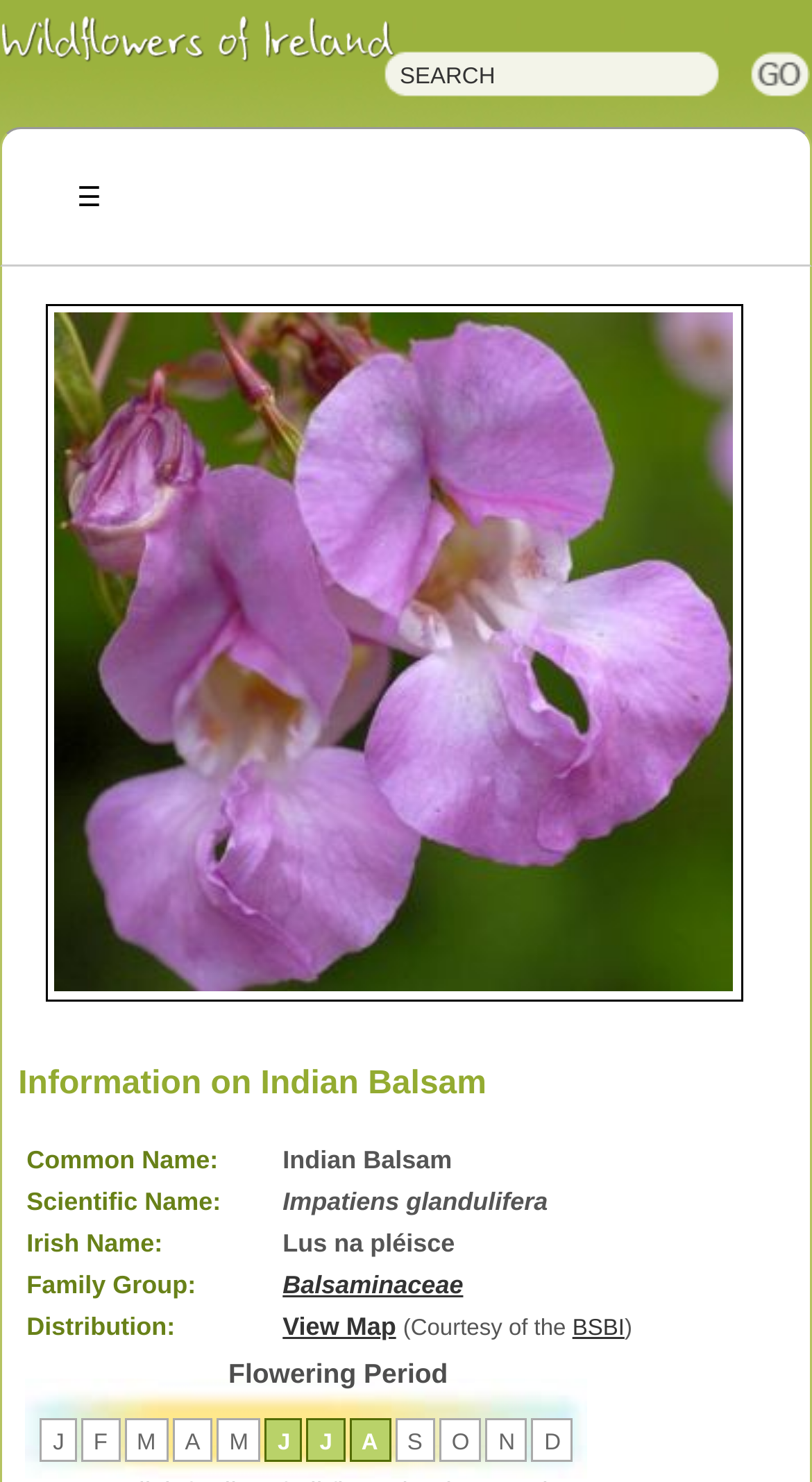Find the bounding box coordinates of the element's region that should be clicked in order to follow the given instruction: "go to the page of Irish Wildflowers". The coordinates should consist of four float numbers between 0 and 1, i.e., [left, top, right, bottom].

[0.0, 0.003, 0.25, 0.077]